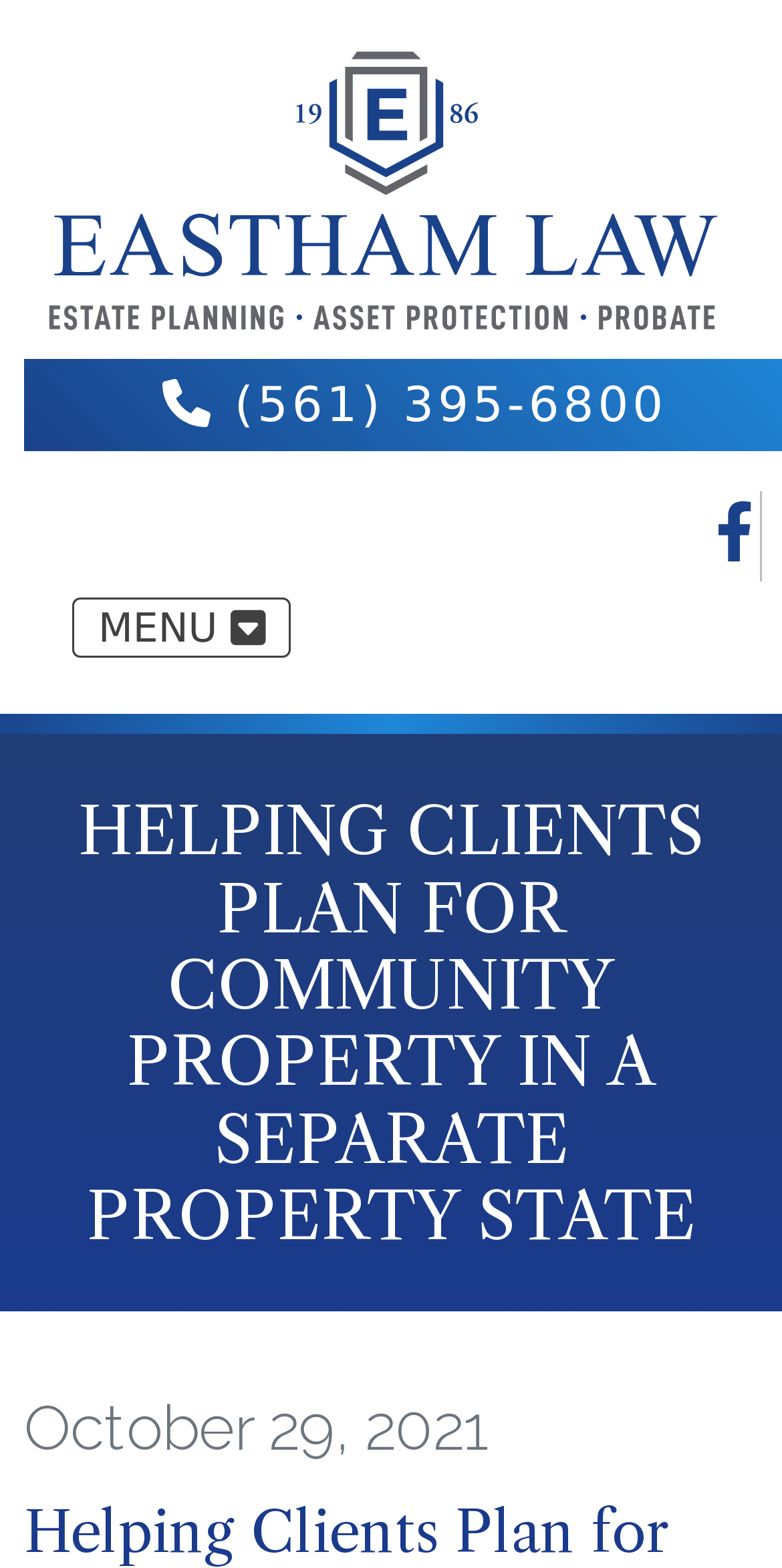Determine the main heading of the webpage and generate its text.

HELPING CLIENTS PLAN FOR COMMUNITY PROPERTY IN A SEPARATE PROPERTY STATE